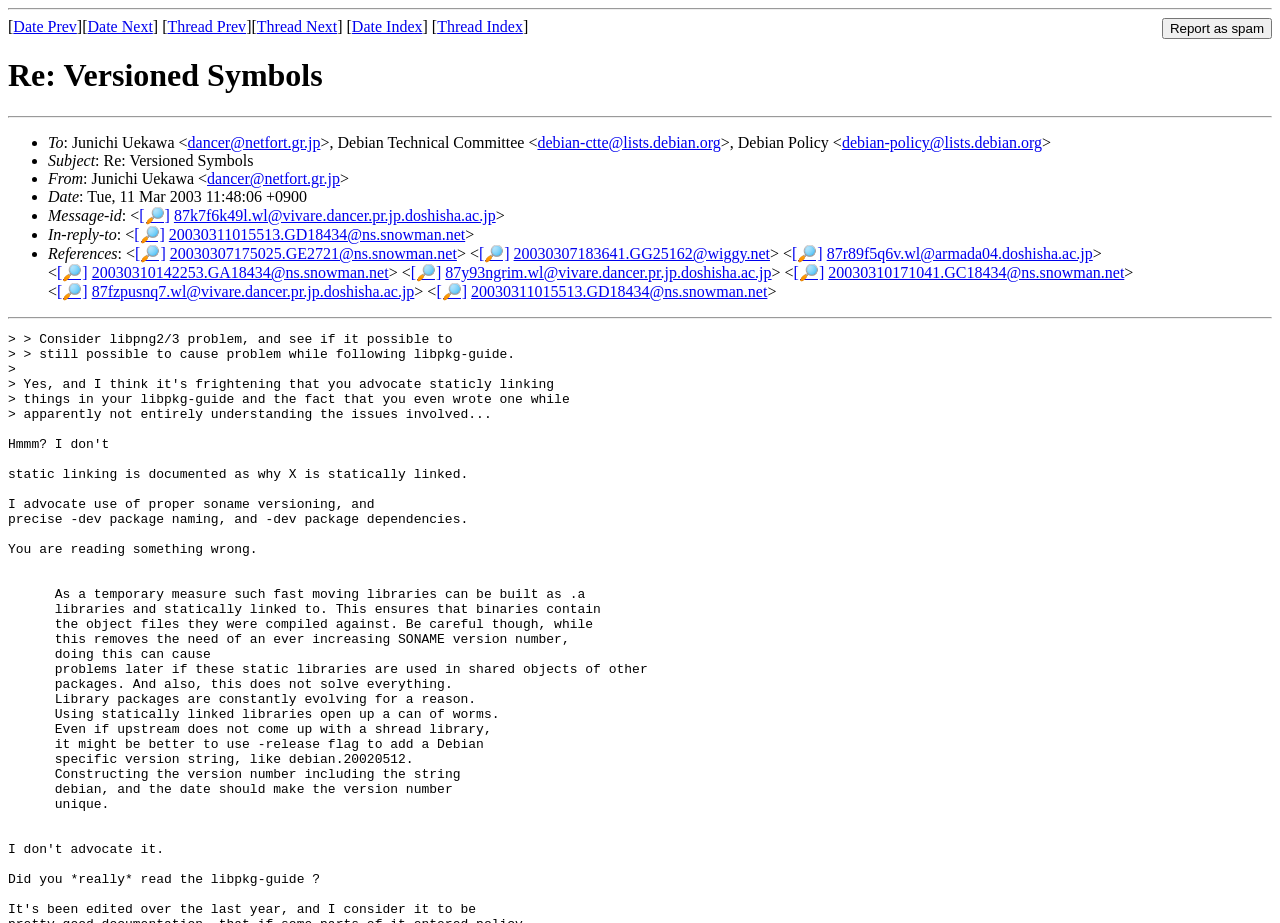What is the subject of this email?
Refer to the image and provide a thorough answer to the question.

The subject of this email is specified in the 'Subject' field, which contains the text 'Re: Versioned Symbols'.